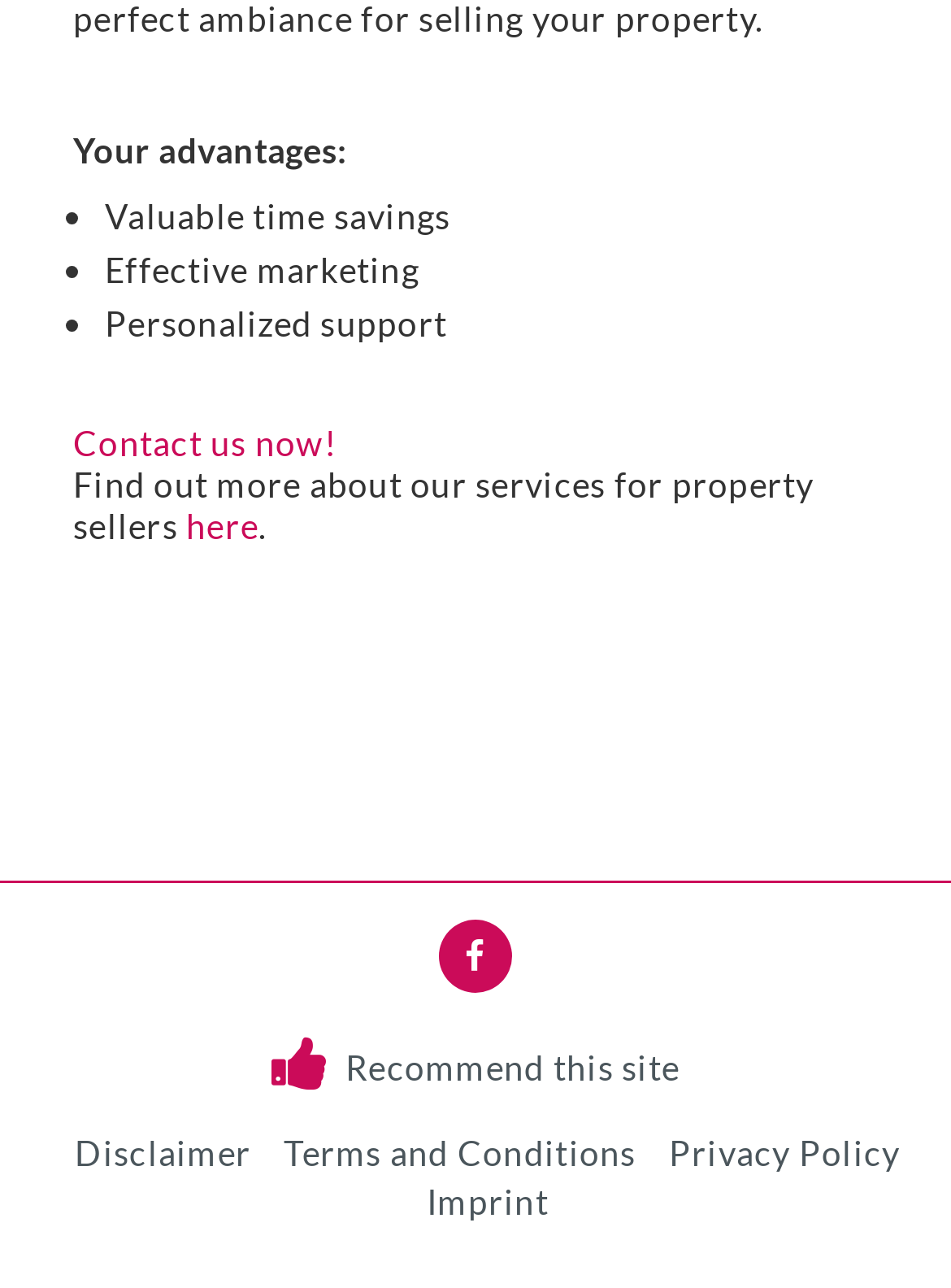How can I contact the service provider?
Could you answer the question with a detailed and thorough explanation?

The webpage provides a call-to-action button 'Contact us now!' which allows users to get in touch with the service provider. This button is prominently displayed on the webpage, indicating that contacting the service provider is a key action that users can take.